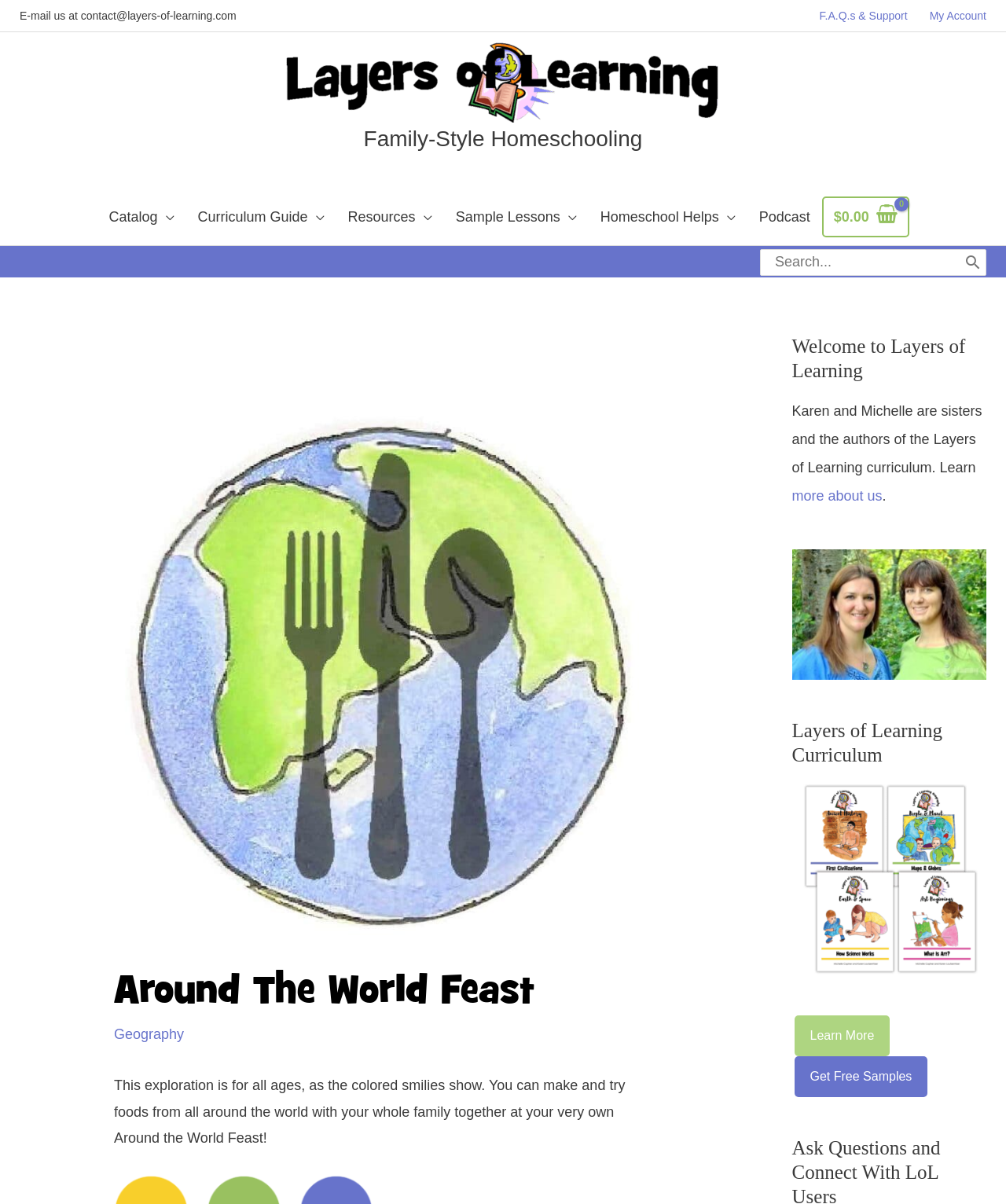Utilize the information from the image to answer the question in detail:
What is the purpose of the search bar?

The search bar is located in the top navigation bar, and it has a placeholder text 'Search...' and a search button next to it. This suggests that the purpose of the search bar is to allow users to search for specific content within the website.